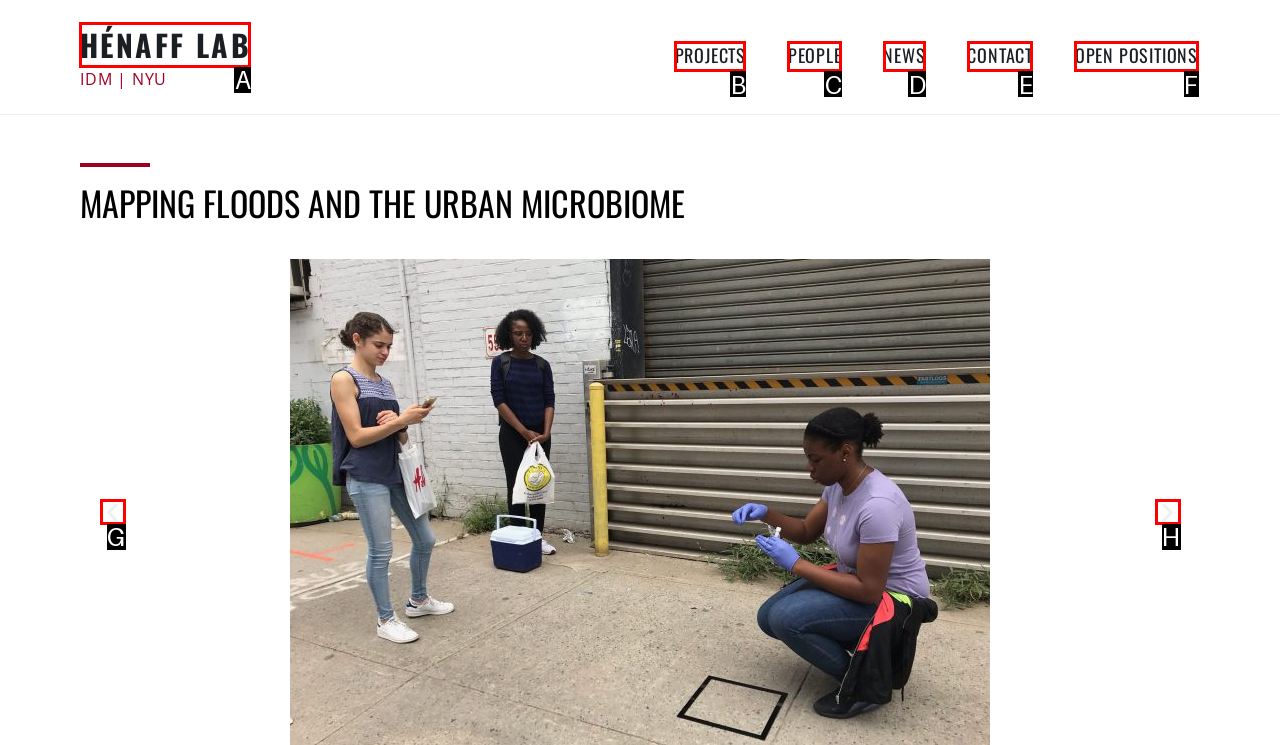Determine the HTML element to click for the instruction: go to Hénaff Lab.
Answer with the letter corresponding to the correct choice from the provided options.

A